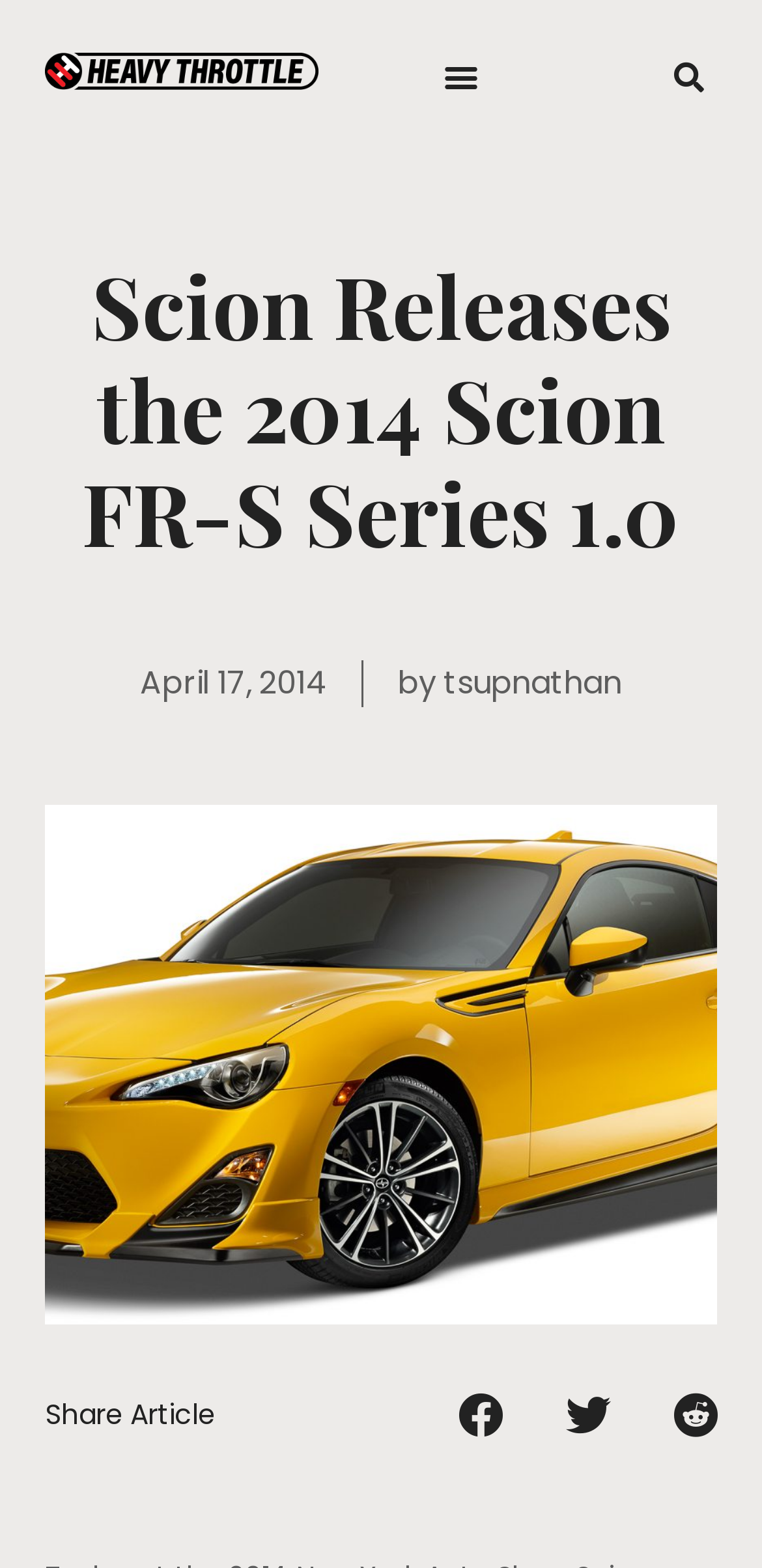What can be done with the article?
Provide a short answer using one word or a brief phrase based on the image.

Share